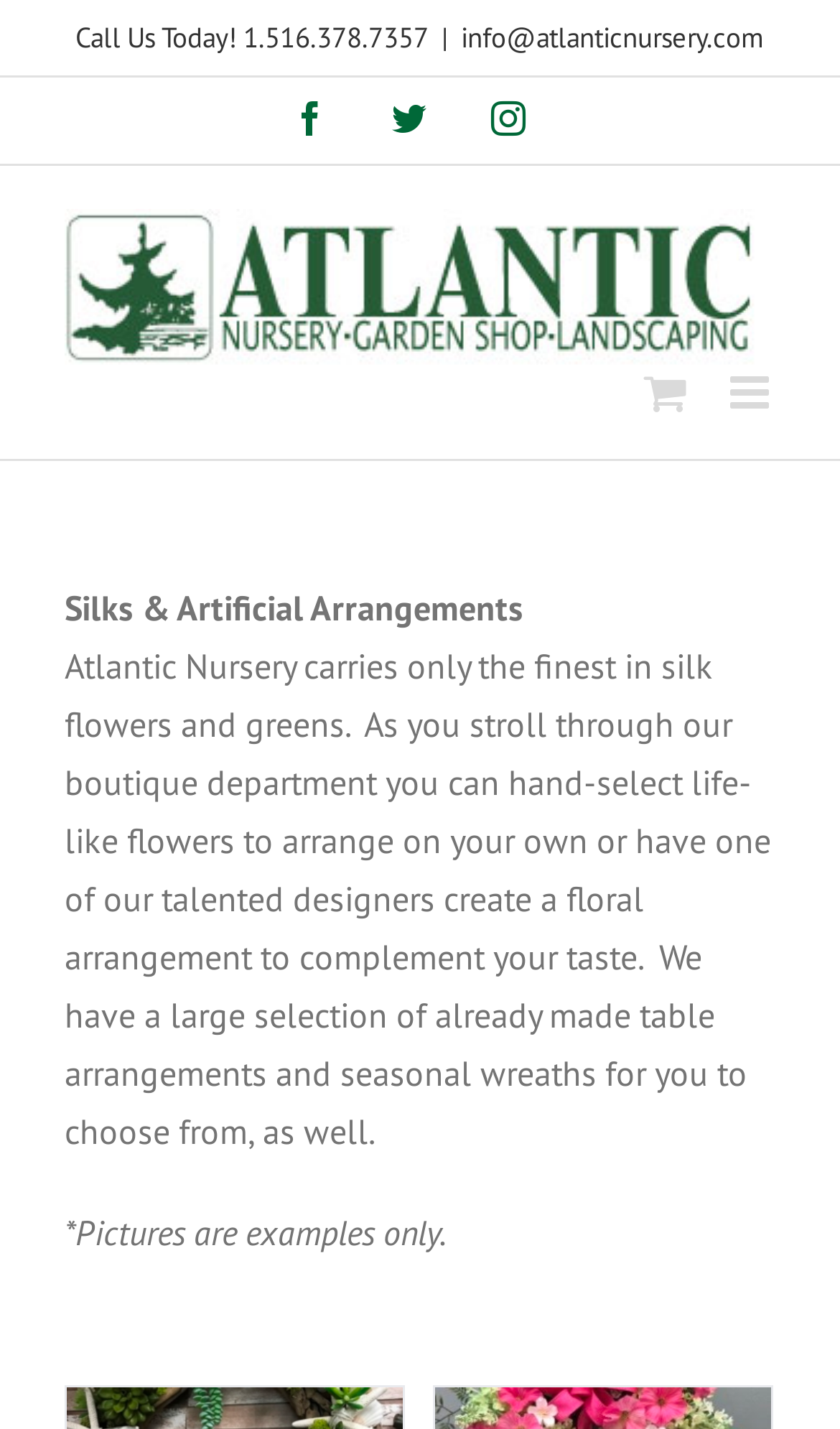Describe all significant elements and features of the webpage.

The webpage is about Silks & Artificial Arrangements at Atlantic Nursery & Garden Shop. At the top left, there is a logo of Atlantic Nursery & Garden Shop, which is an image. To the right of the logo, there are three social media links: Facebook, Twitter, and Instagram. Below the logo, there is a contact information section with a phone number, an email address, and a separator line in between.

In the main content area, there is a heading that reads "Silks & Artificial Arrangements" followed by a descriptive paragraph about the boutique department, where customers can hand-select life-like flowers to arrange on their own or have a designer create a floral arrangement. The paragraph also mentions a large selection of already made table arrangements and seasonal wreaths.

Below the descriptive paragraph, there is a note that says "Pictures are examples only." There are no images of the silk flowers or arrangements on this page. At the top right, there are two links: "Toggle mobile menu" and "Toggle mobile cart", which are likely used to navigate the website on mobile devices.